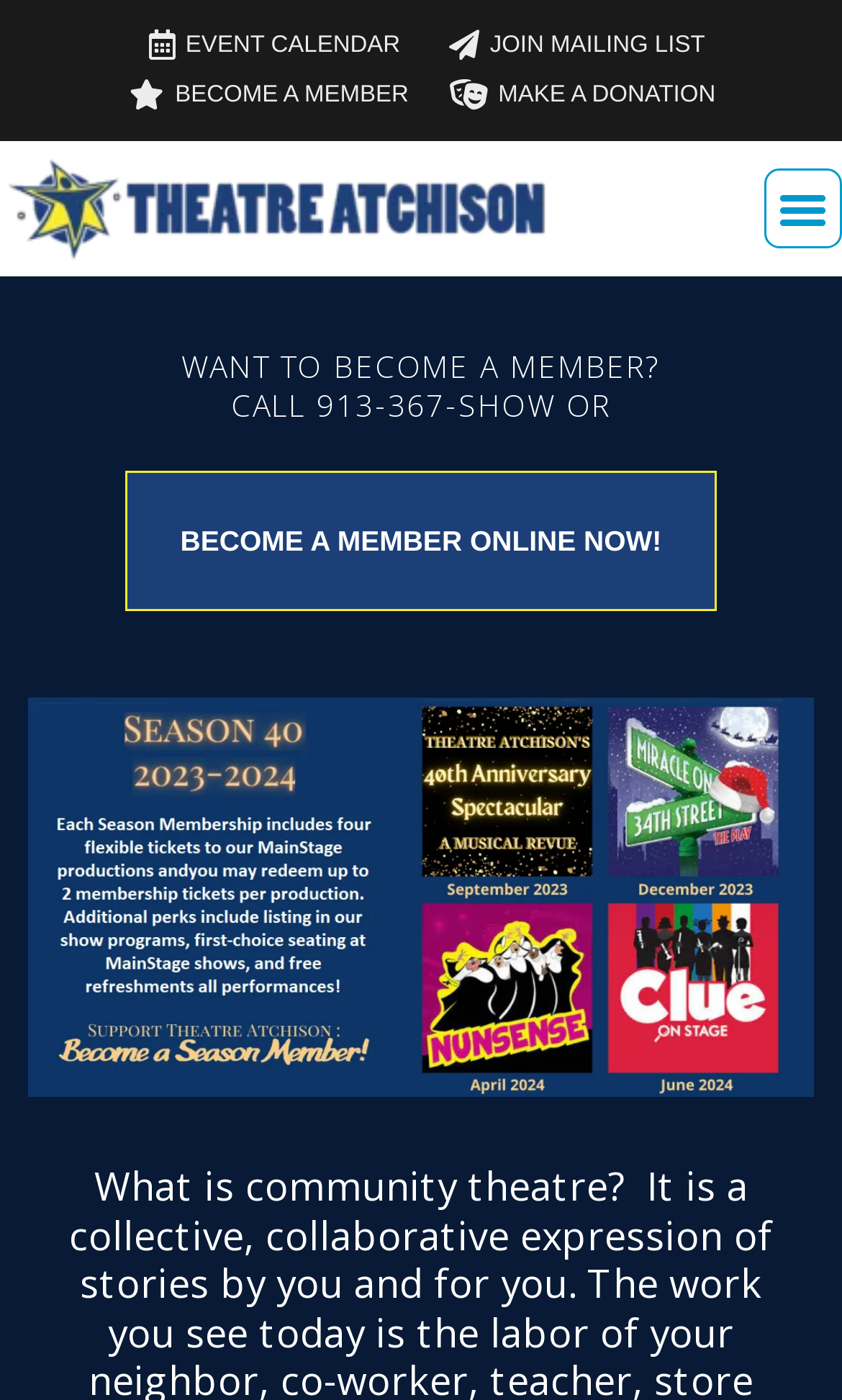What is the text of the heading inside the menu toggle button?
Provide a short answer using one word or a brief phrase based on the image.

WANT TO BECOME A MEMBER? CALL 913-367-SHOW OR